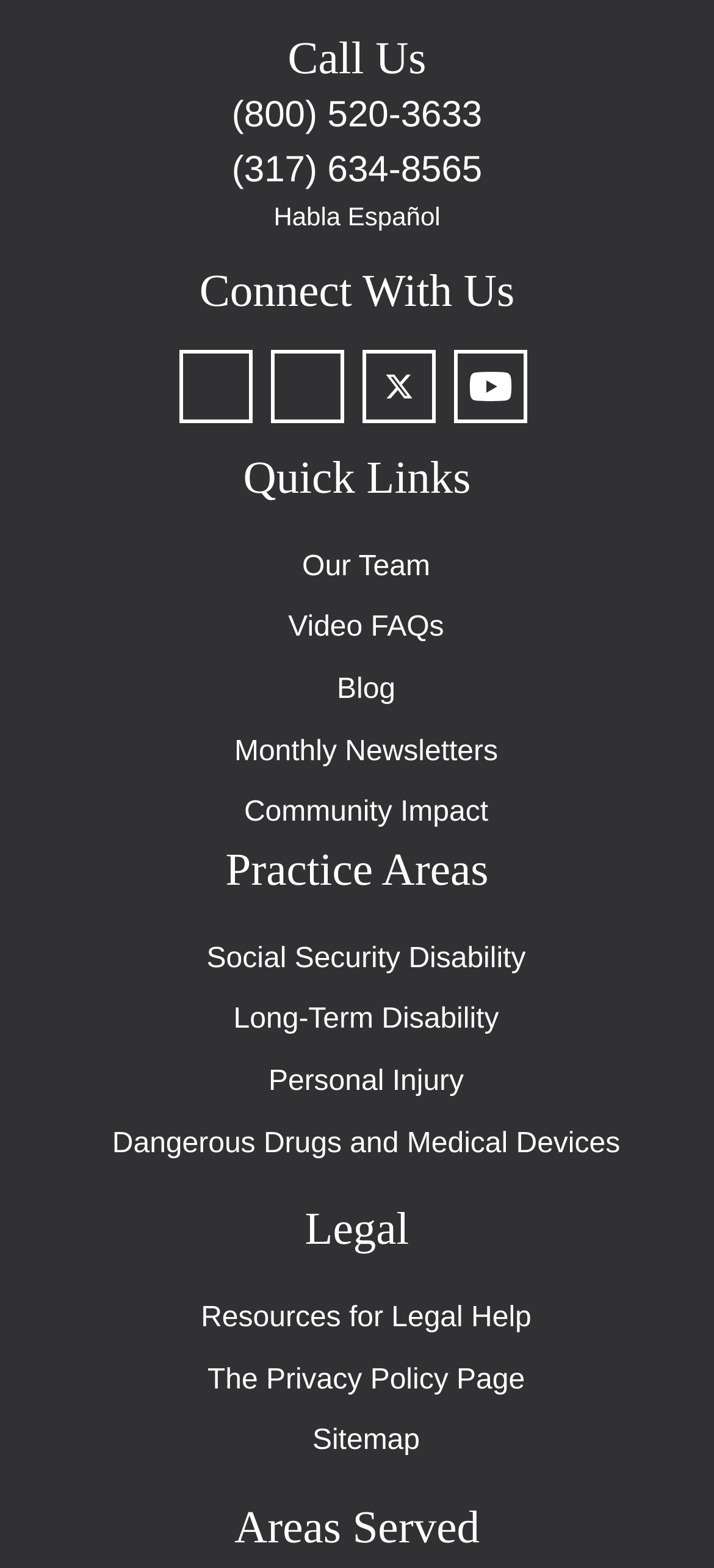Locate the bounding box coordinates of the element that should be clicked to fulfill the instruction: "Read the Privacy Policy".

[0.265, 0.861, 0.735, 0.9]